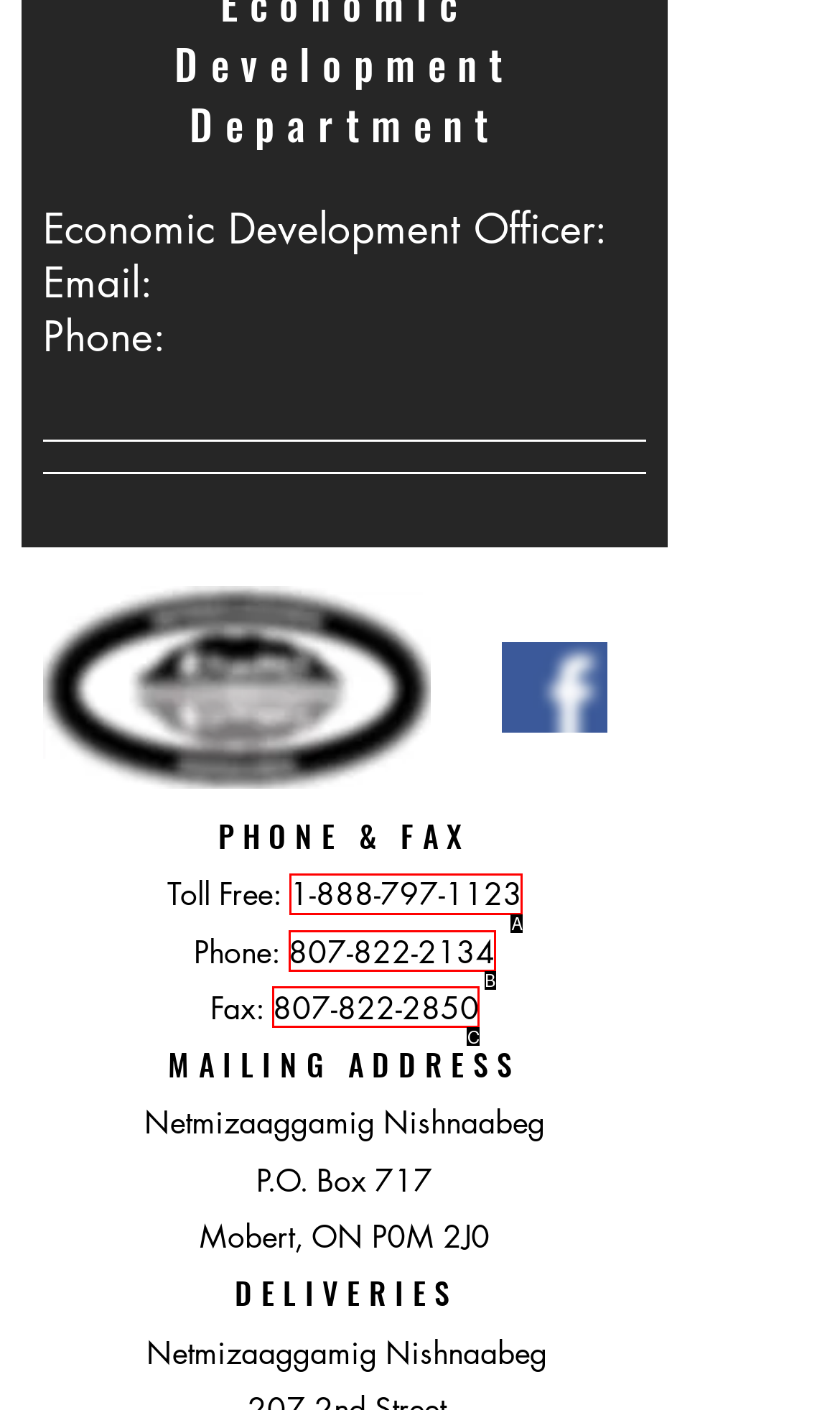Select the option that matches the description: 807-822-2134. Answer with the letter of the correct option directly.

B